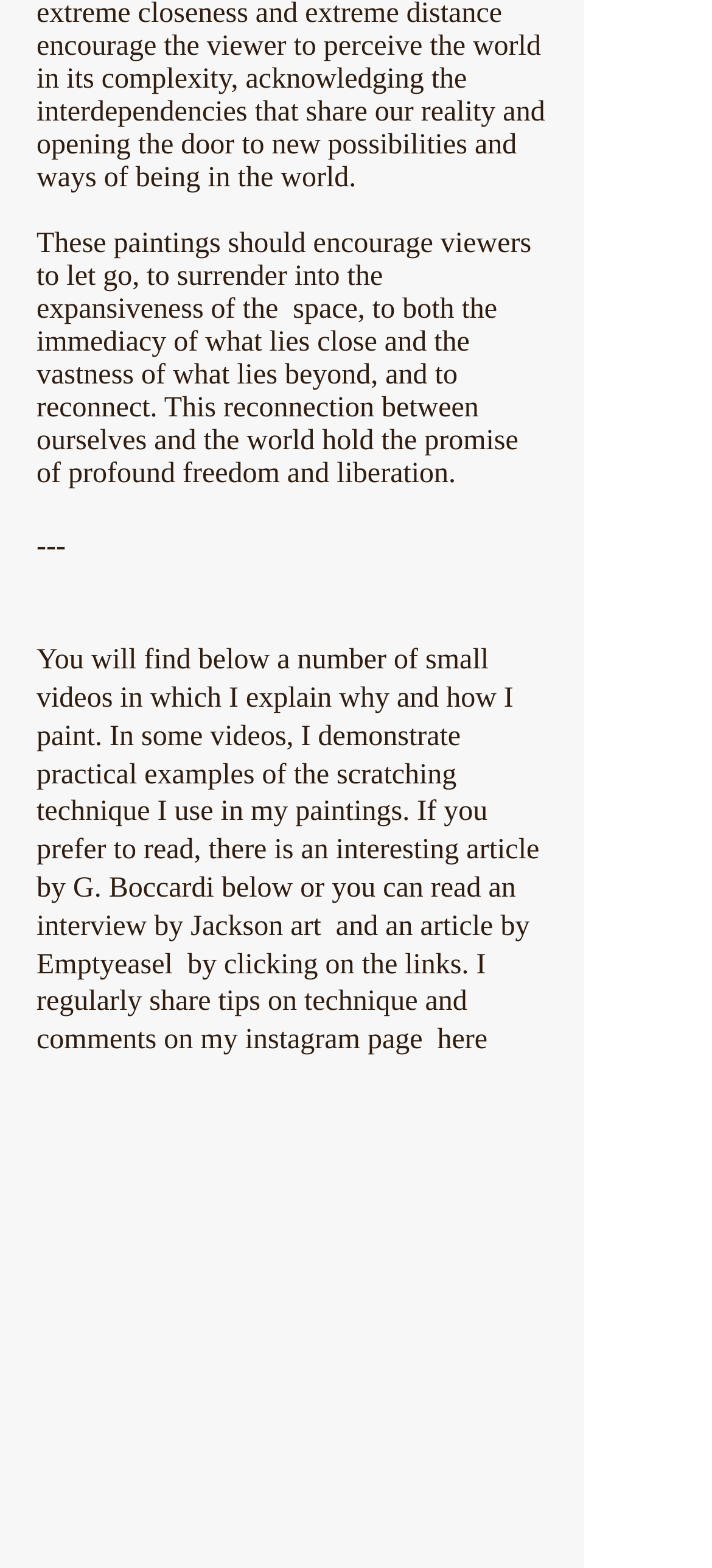Using floating point numbers between 0 and 1, provide the bounding box coordinates in the format (top-left x, top-left y, bottom-right x, bottom-right y). Locate the UI element described here: here

[0.614, 0.654, 0.695, 0.673]